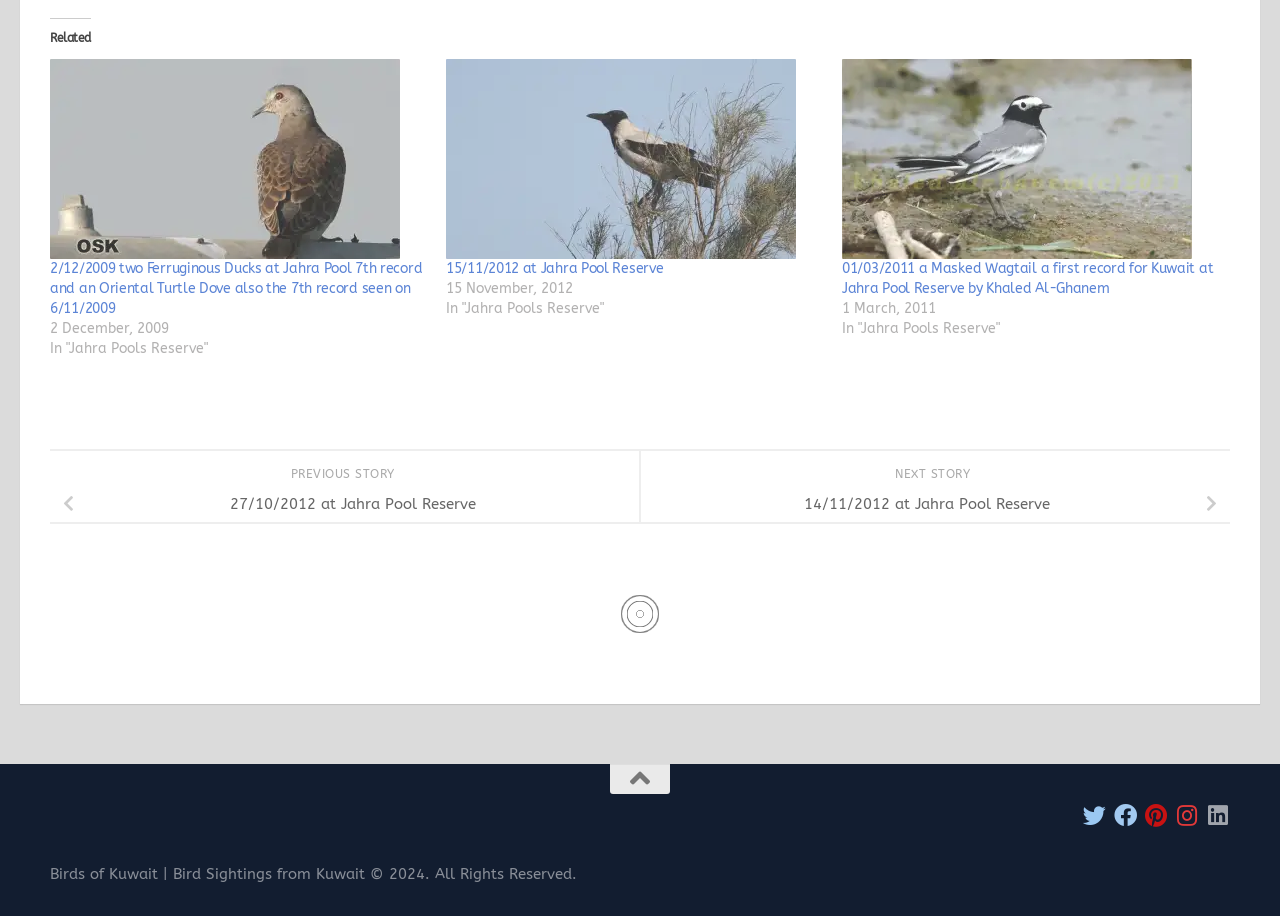Locate and provide the bounding box coordinates for the HTML element that matches this description: "27/10/2012 at Jahra Pool Reserve".

[0.039, 0.532, 0.5, 0.57]